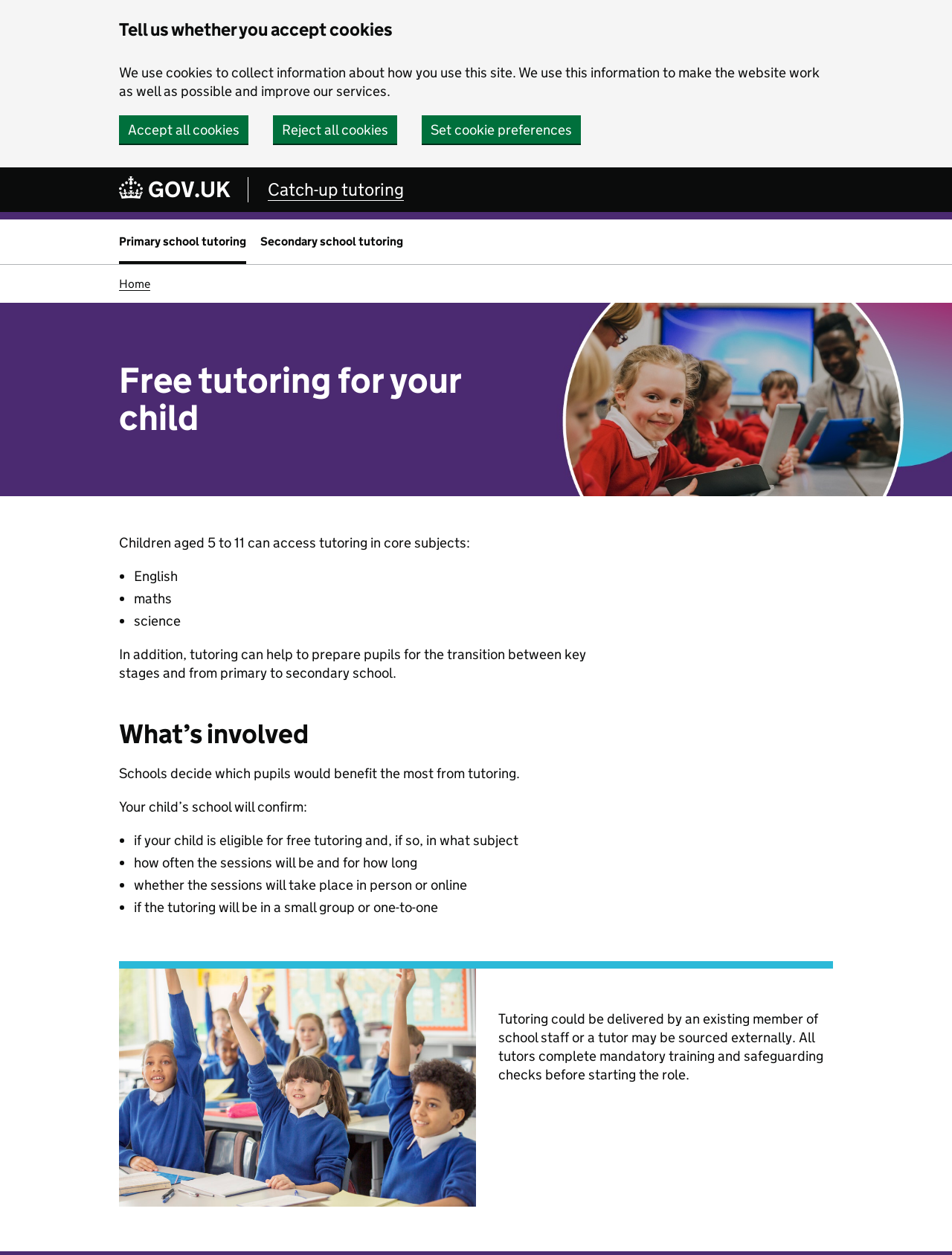How are tutors selected for the tutoring program?
Examine the screenshot and reply with a single word or phrase.

Existing staff or externally sourced